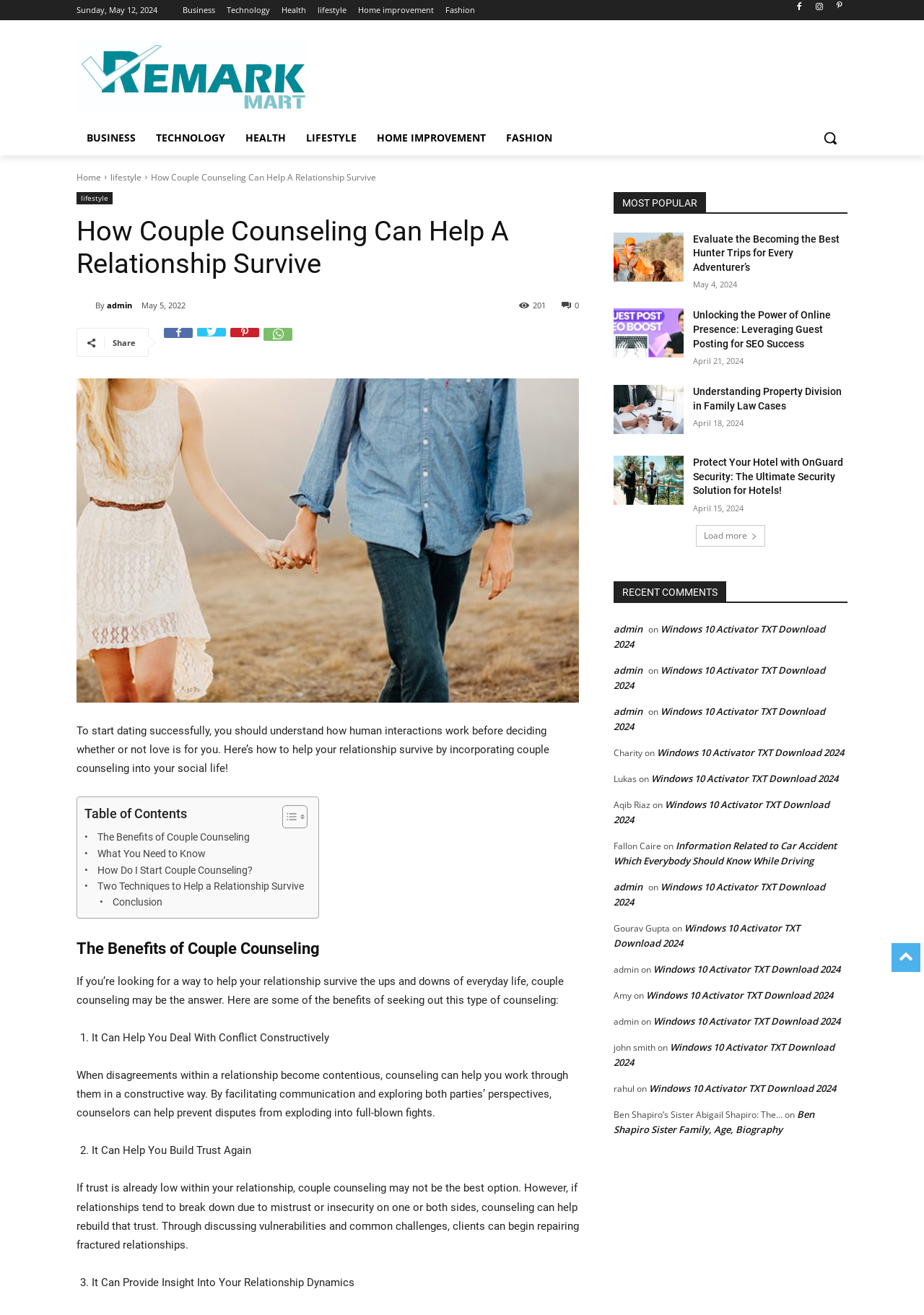Pinpoint the bounding box coordinates of the element you need to click to execute the following instruction: "Toggle the Table of Content". The bounding box should be represented by four float numbers between 0 and 1, in the format [left, top, right, bottom].

[0.294, 0.612, 0.329, 0.63]